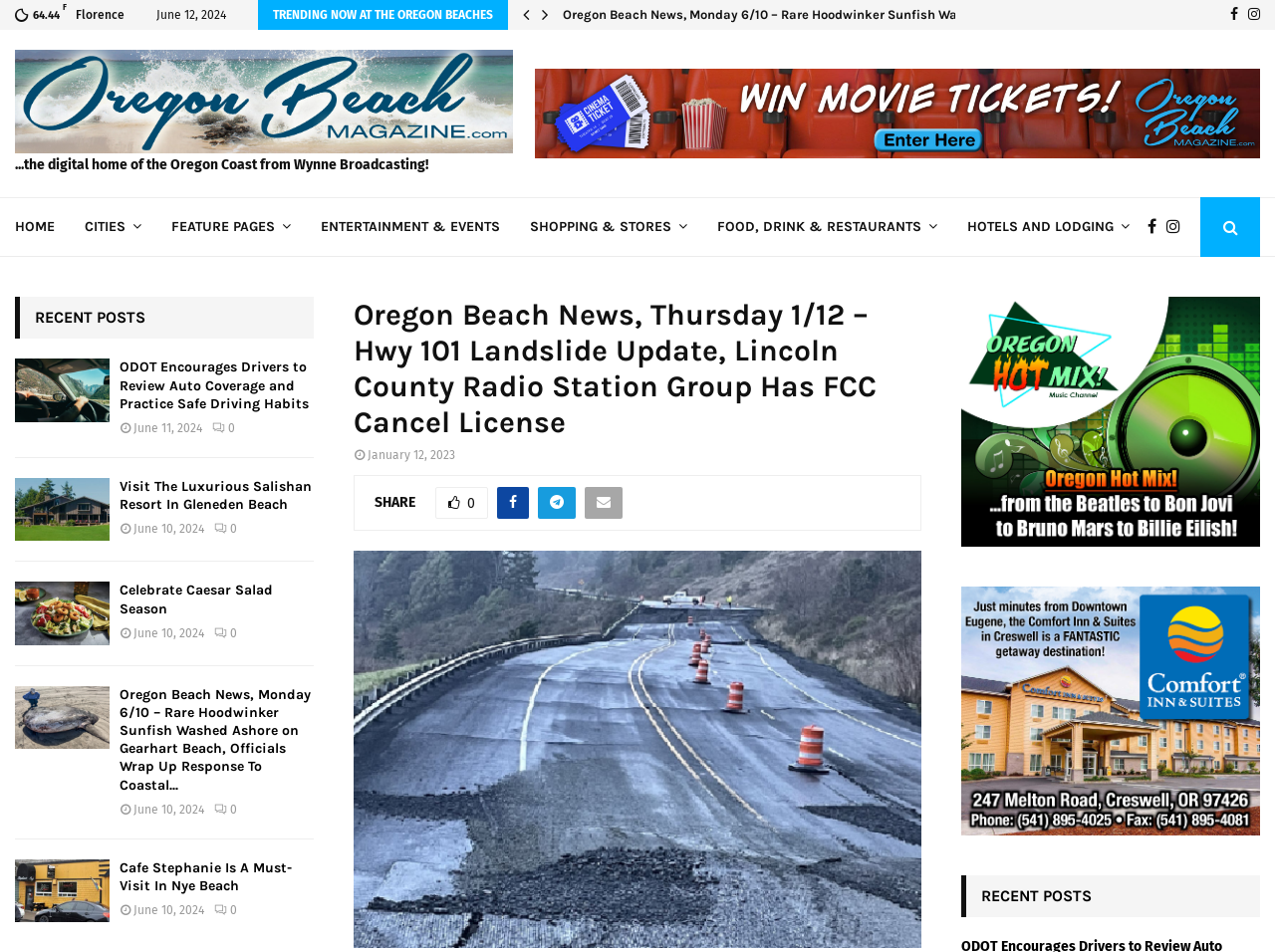Please respond to the question using a single word or phrase:
How many social media links are at the top of the page?

3